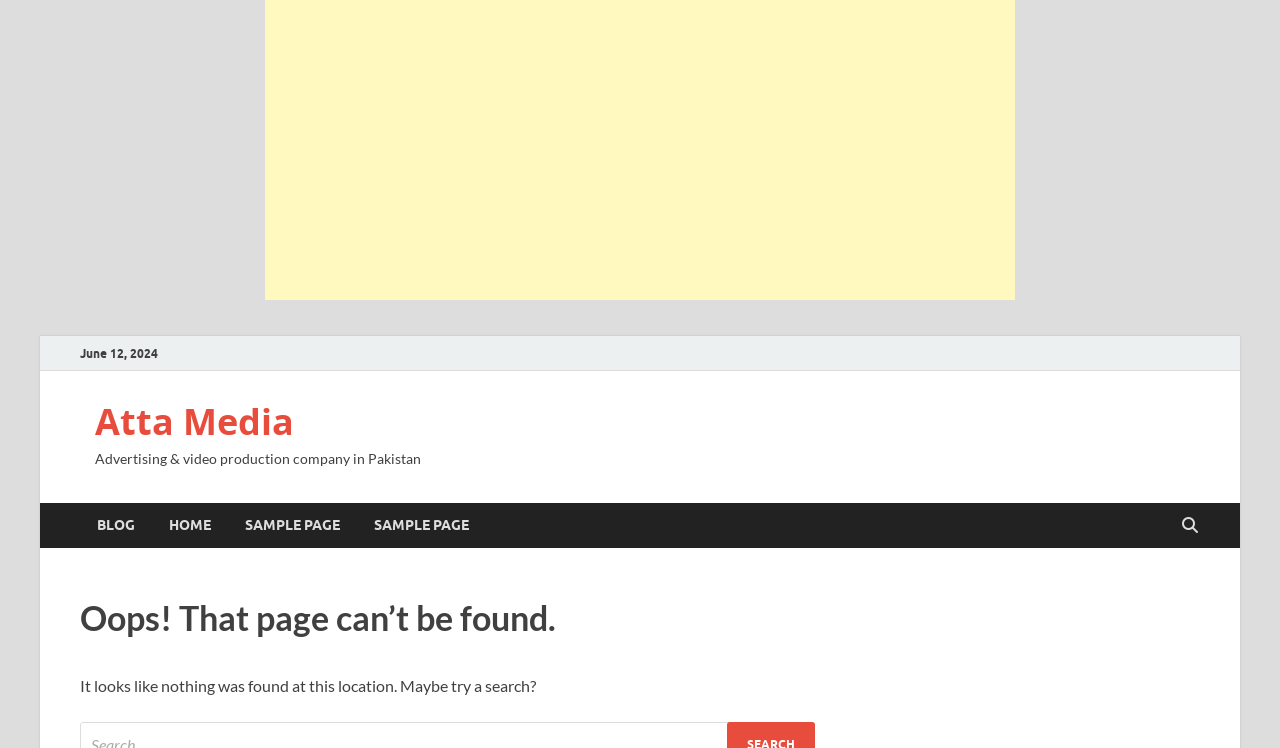What is the company name mentioned on the webpage?
Please answer the question with a detailed and comprehensive explanation.

I found the company name 'Atta Media' mentioned on the webpage, which is a link located at the top section of the page, below the date 'June 12, 2024'.